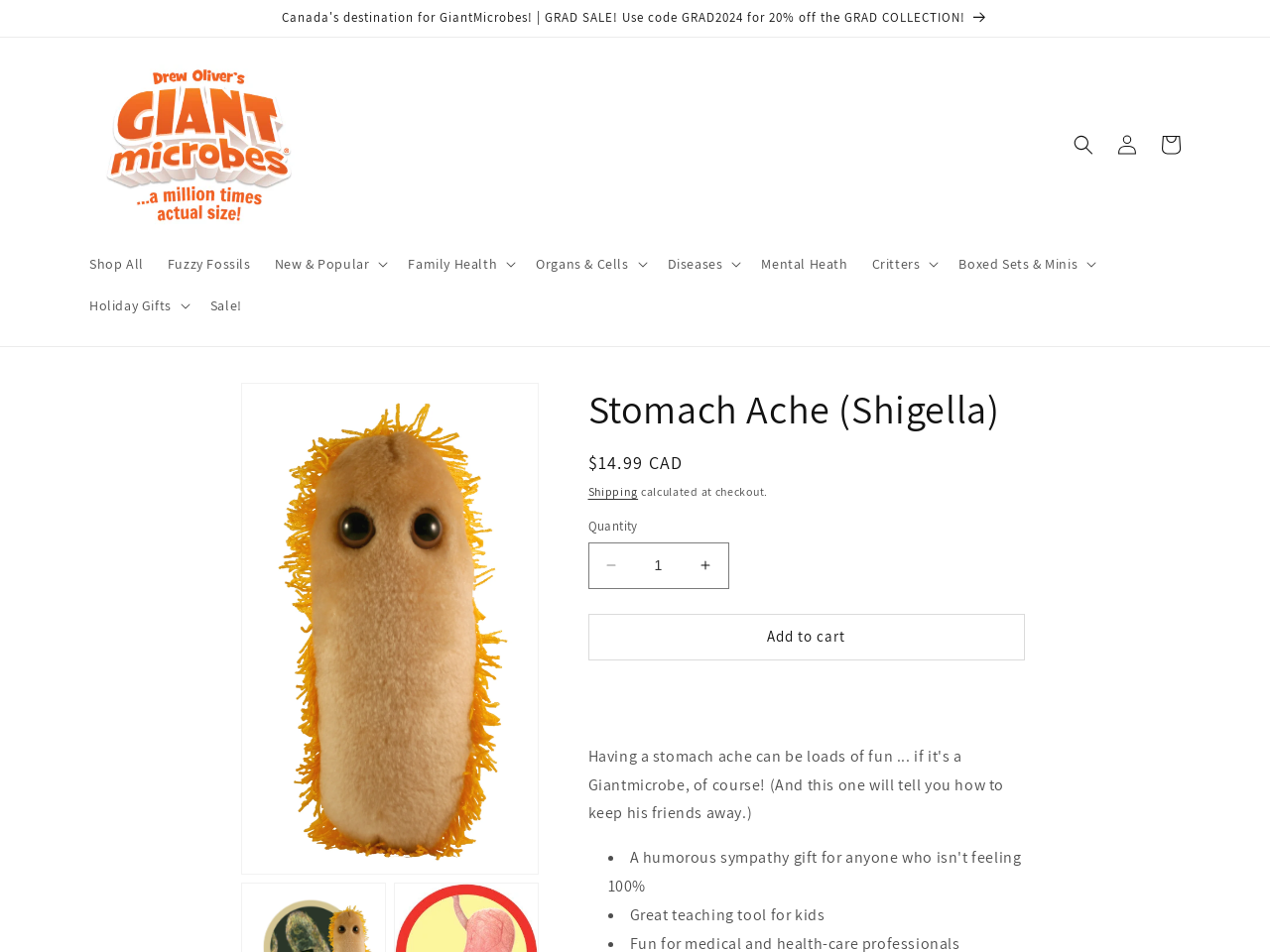Extract the main heading text from the webpage.

Stomach Ache (Shigella)